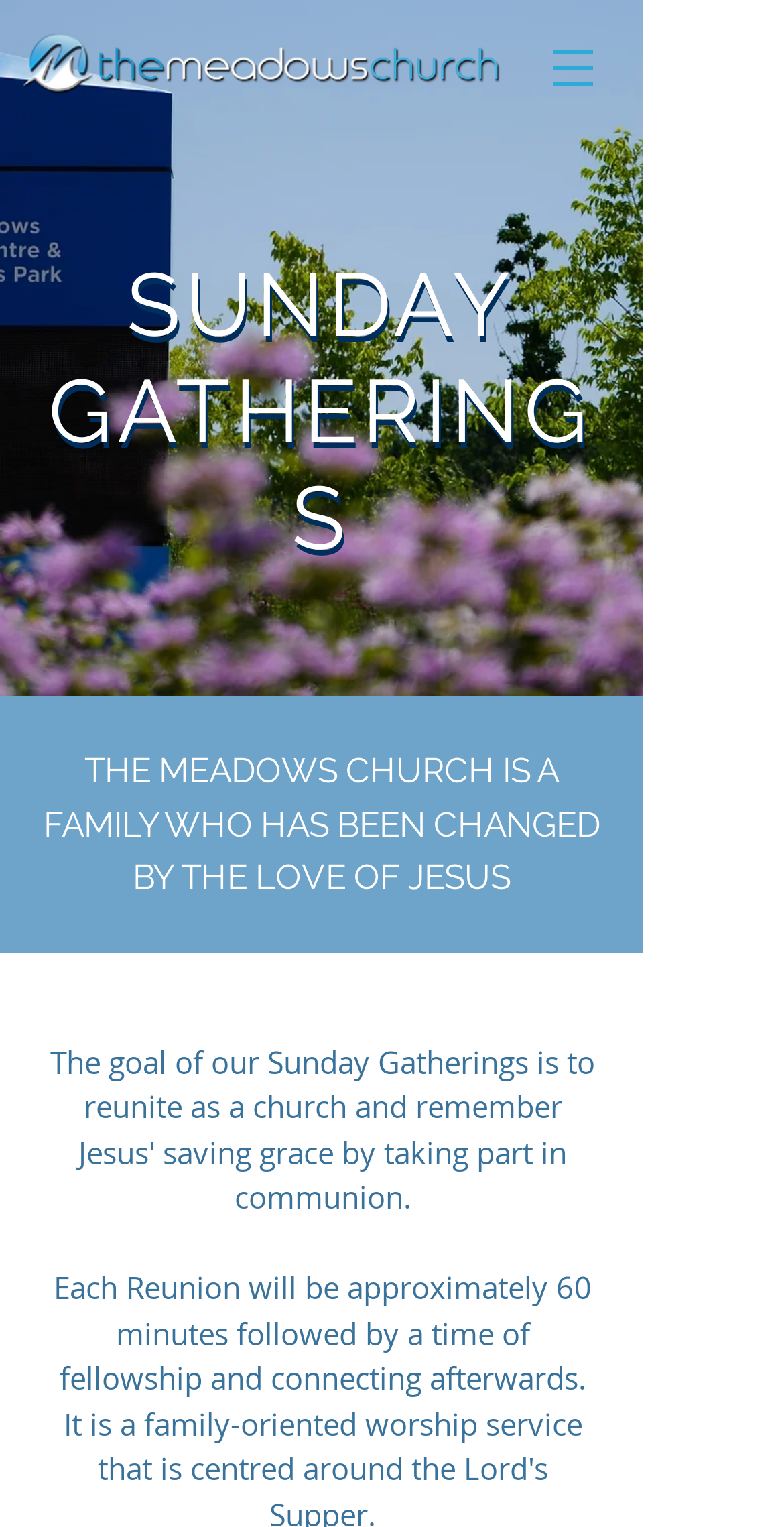Utilize the information from the image to answer the question in detail:
What is the main topic of the webpage?

The main topic of the webpage can be inferred from the two identical headings 'SUNDAY GATHERINGS' located near the top of the webpage. This suggests that the webpage is focused on providing information about Sunday gatherings at the church.